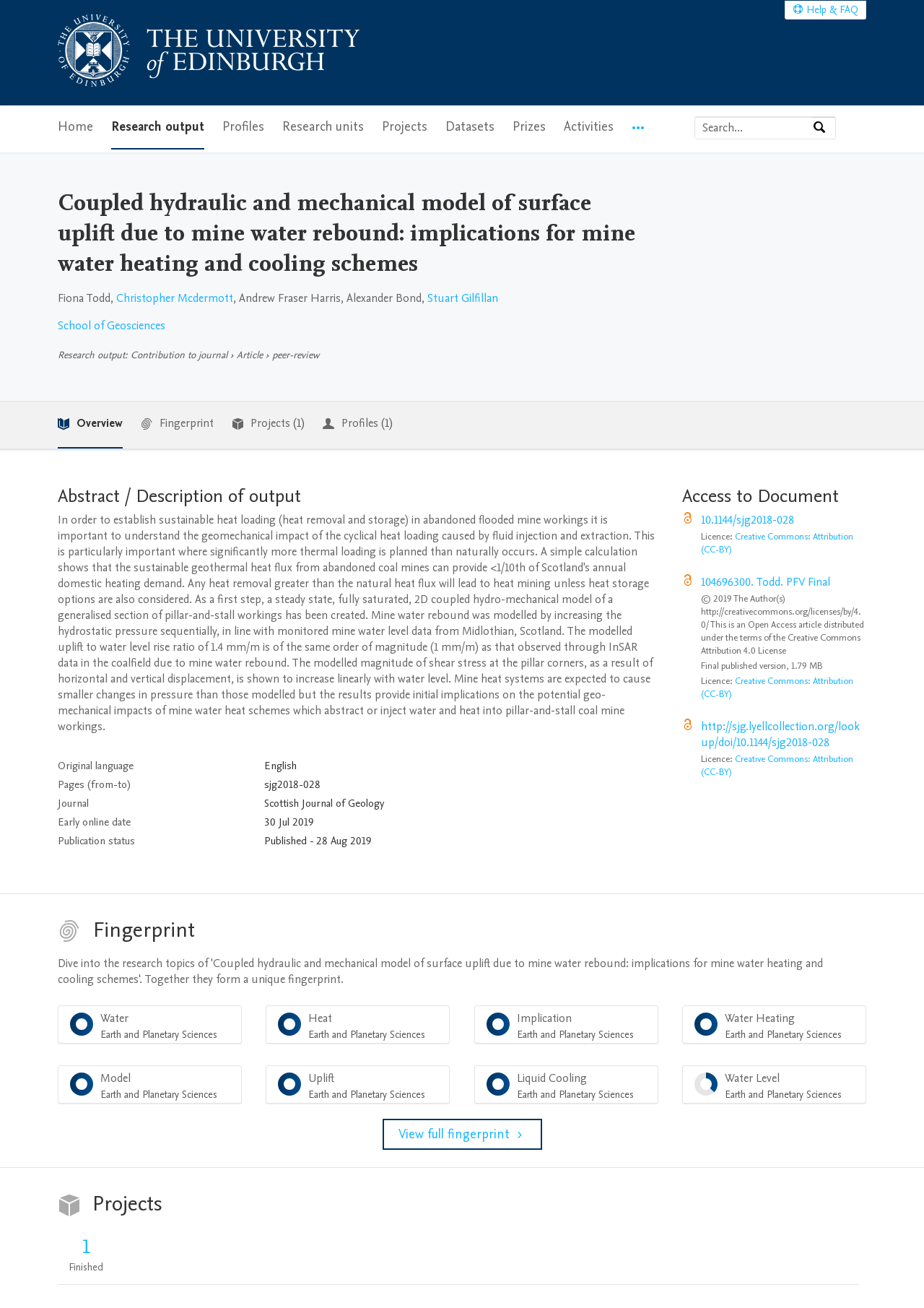Identify the bounding box of the HTML element described here: "104696300. Todd. PFV Final". Provide the coordinates as four float numbers between 0 and 1: [left, top, right, bottom].

[0.759, 0.439, 0.899, 0.451]